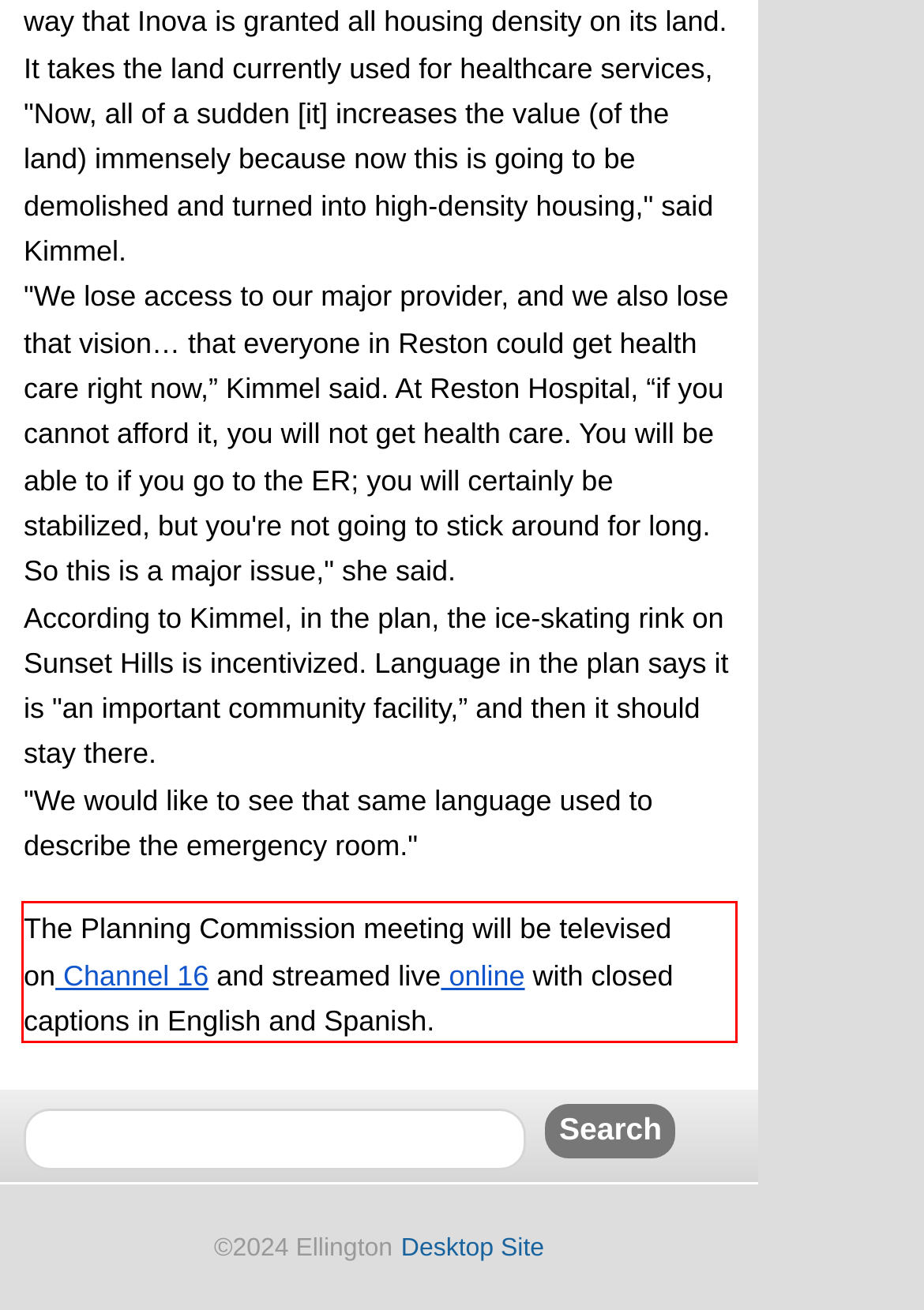Please take the screenshot of the webpage, find the red bounding box, and generate the text content that is within this red bounding box.

The Planning Commission meeting will be televised on Channel 16 and streamed live online with closed captions in English and Spanish.